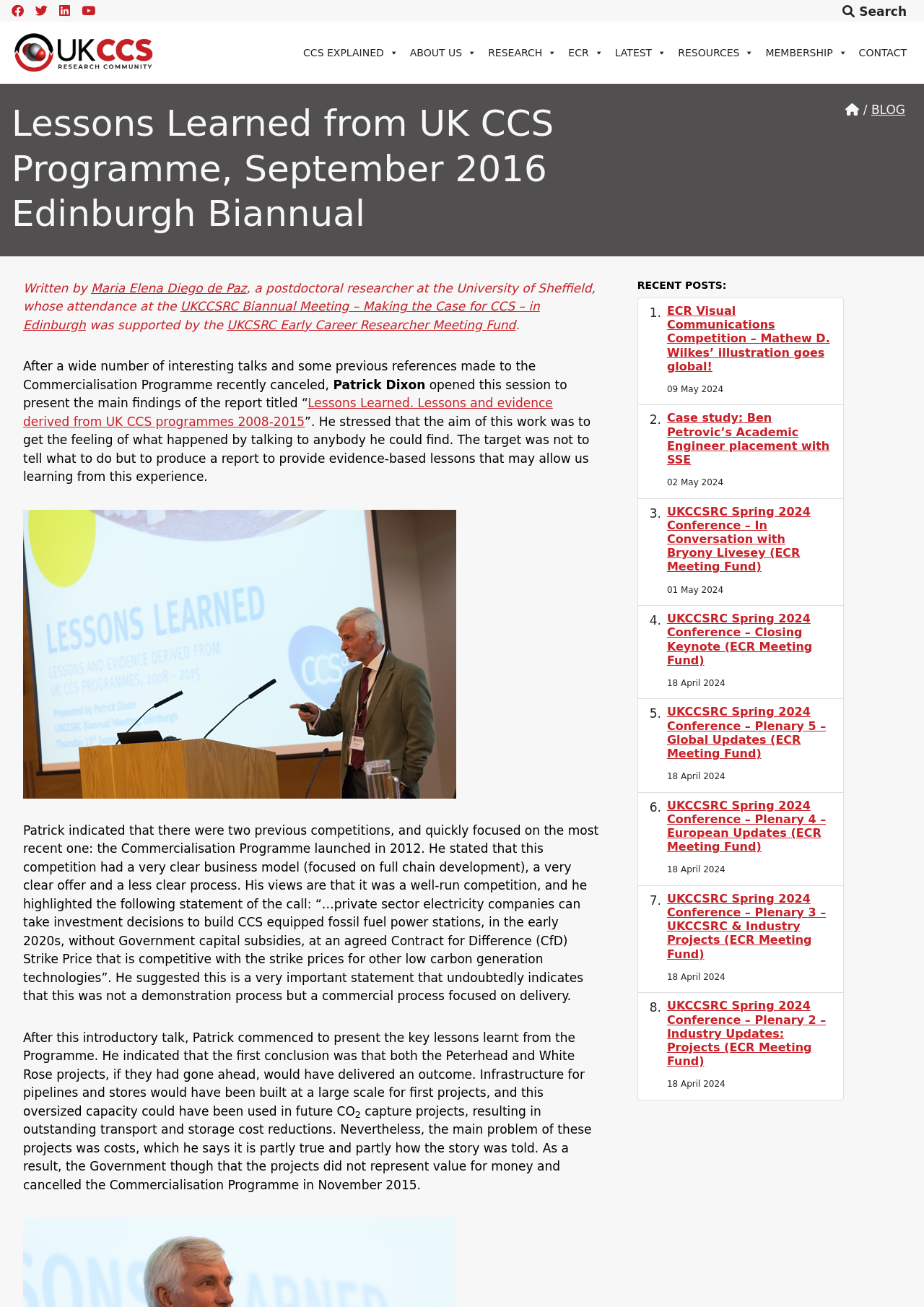What is the title of the report presented by Patrick Dixon?
Using the image as a reference, give a one-word or short phrase answer.

Lessons Learned. Lessons and evidence derived from UK CCS programmes 2008-2015